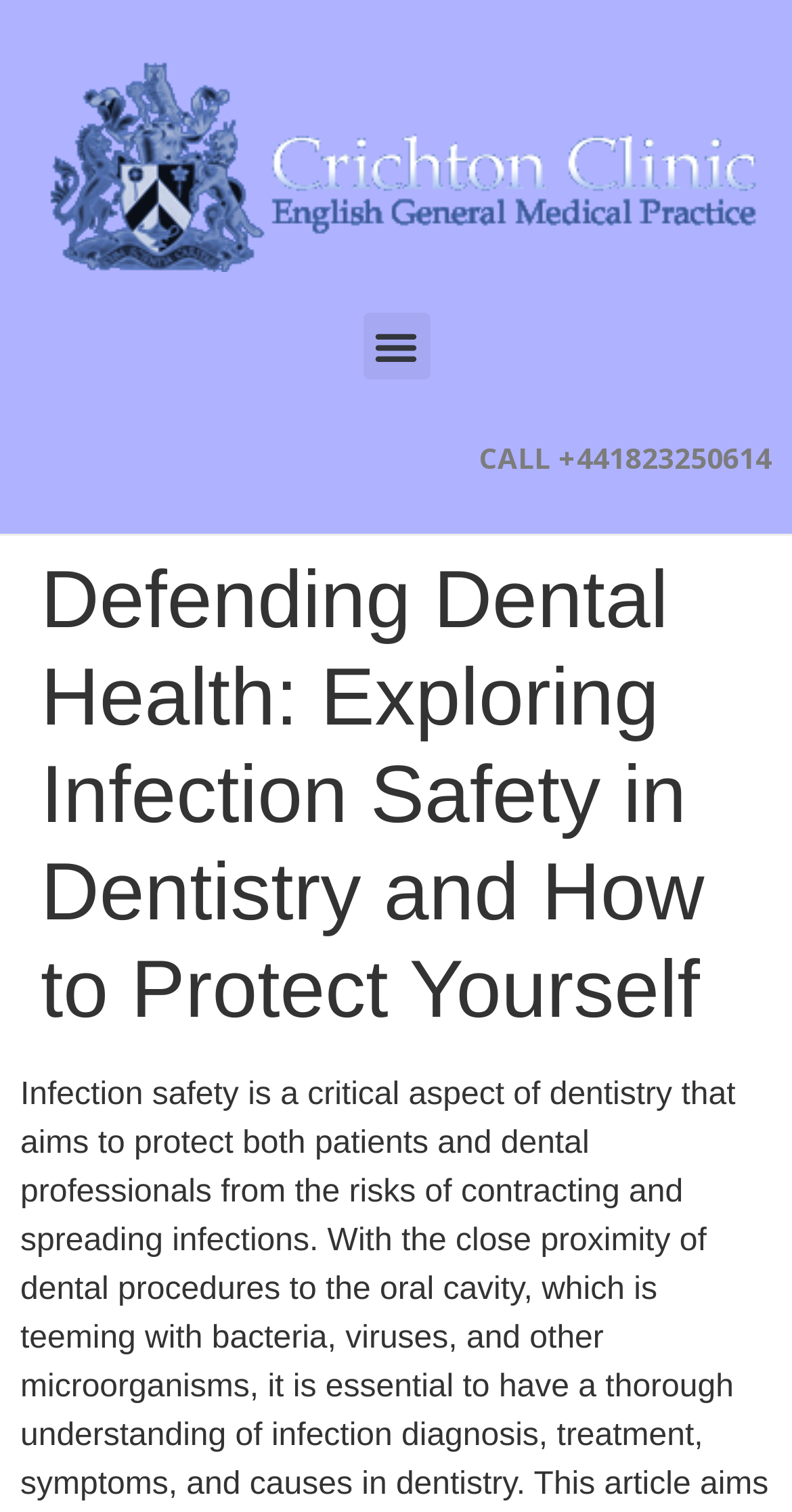For the following element description, predict the bounding box coordinates in the format (top-left x, top-left y, bottom-right x, bottom-right y). All values should be floating point numbers between 0 and 1. Description: Home

None